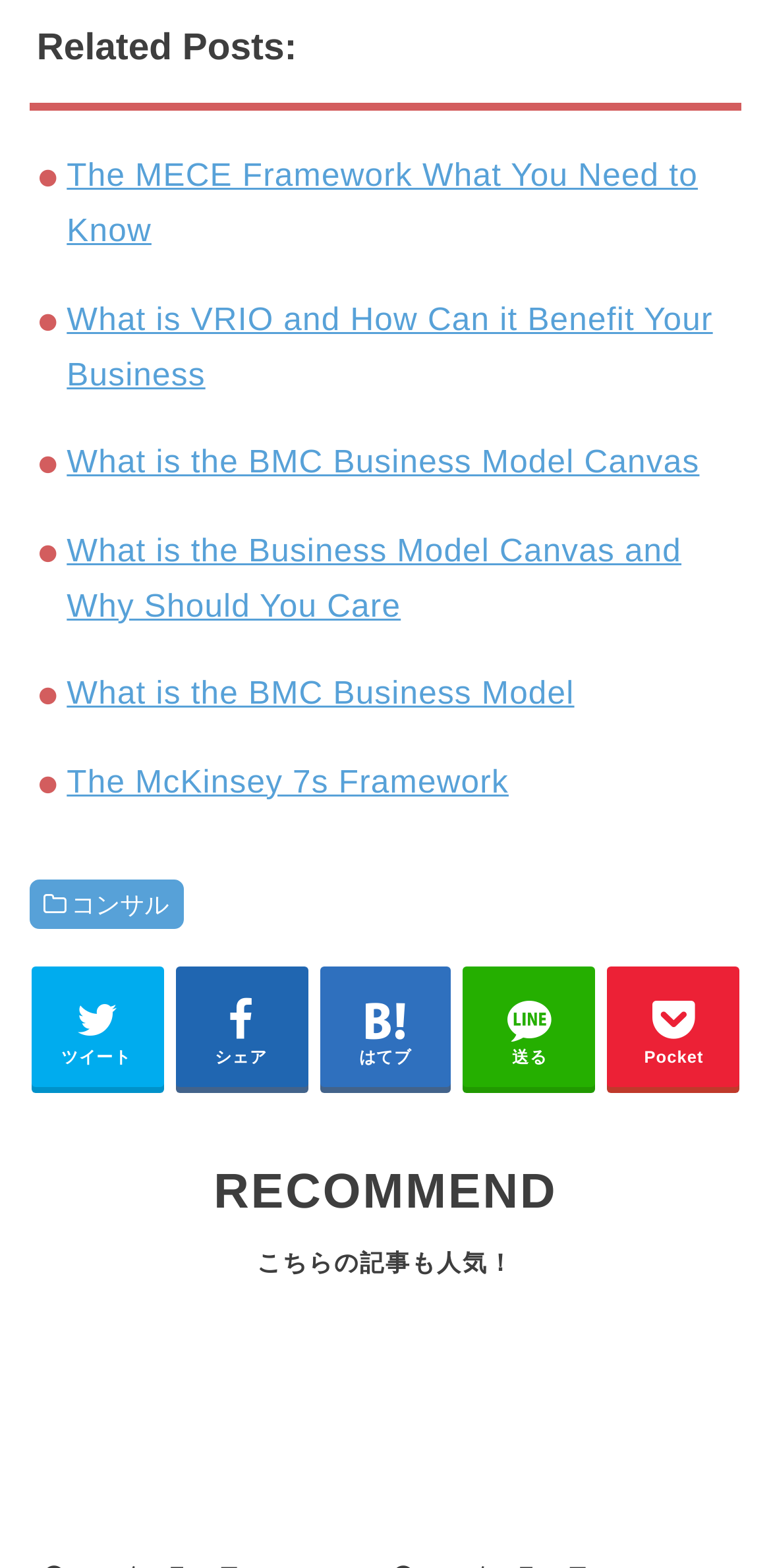Please specify the bounding box coordinates of the clickable region to carry out the following instruction: "Share this article on Twitter". The coordinates should be four float numbers between 0 and 1, in the format [left, top, right, bottom].

[0.041, 0.616, 0.212, 0.693]